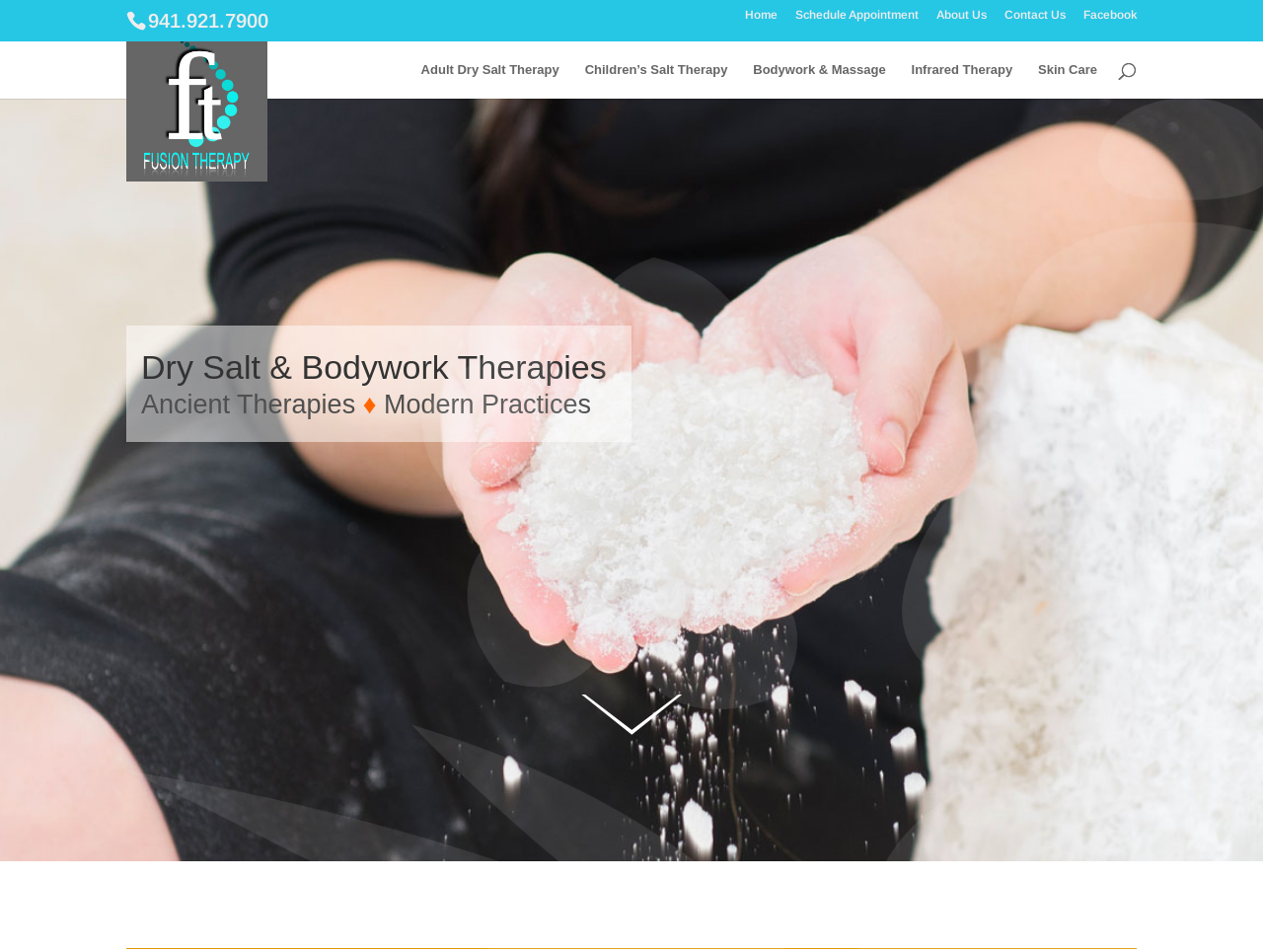Determine the coordinates of the bounding box that should be clicked to complete the instruction: "Enter your name". The coordinates should be represented by four float numbers between 0 and 1: [left, top, right, bottom].

None